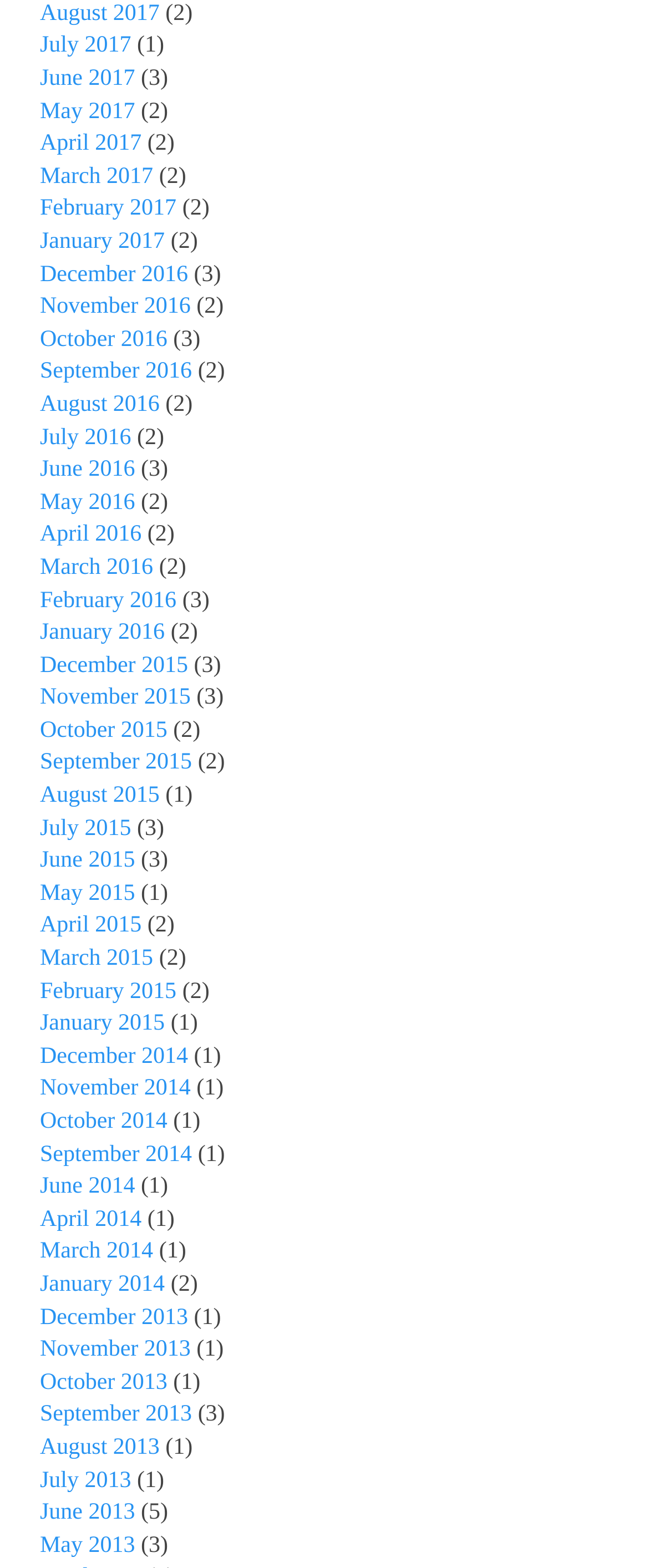Please determine the bounding box coordinates for the element that should be clicked to follow these instructions: "View January 2014".

[0.062, 0.812, 0.254, 0.827]